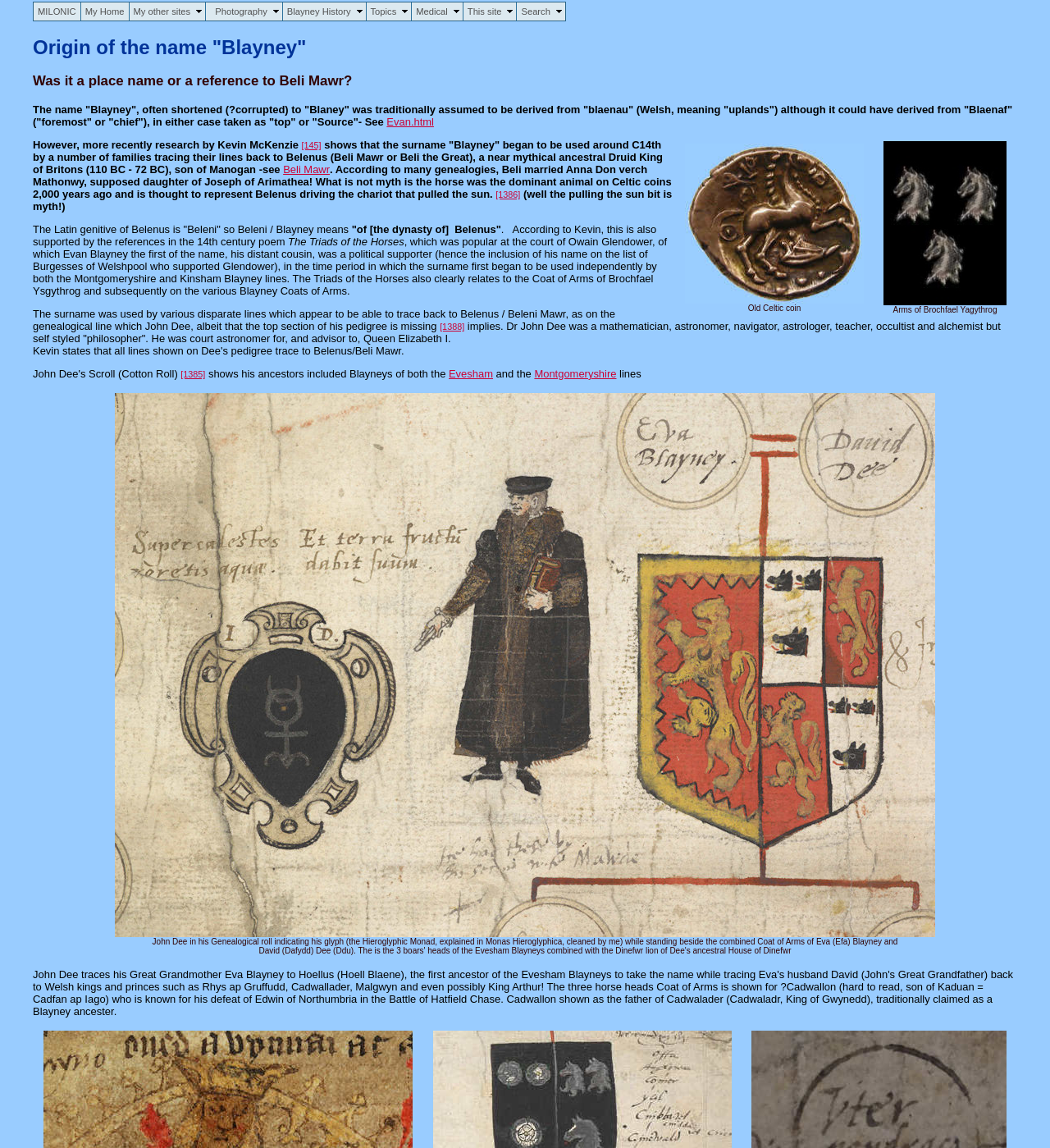Please provide a one-word or short phrase answer to the question:
What is the dominant animal on Celtic coins 2,000 years ago?

horse